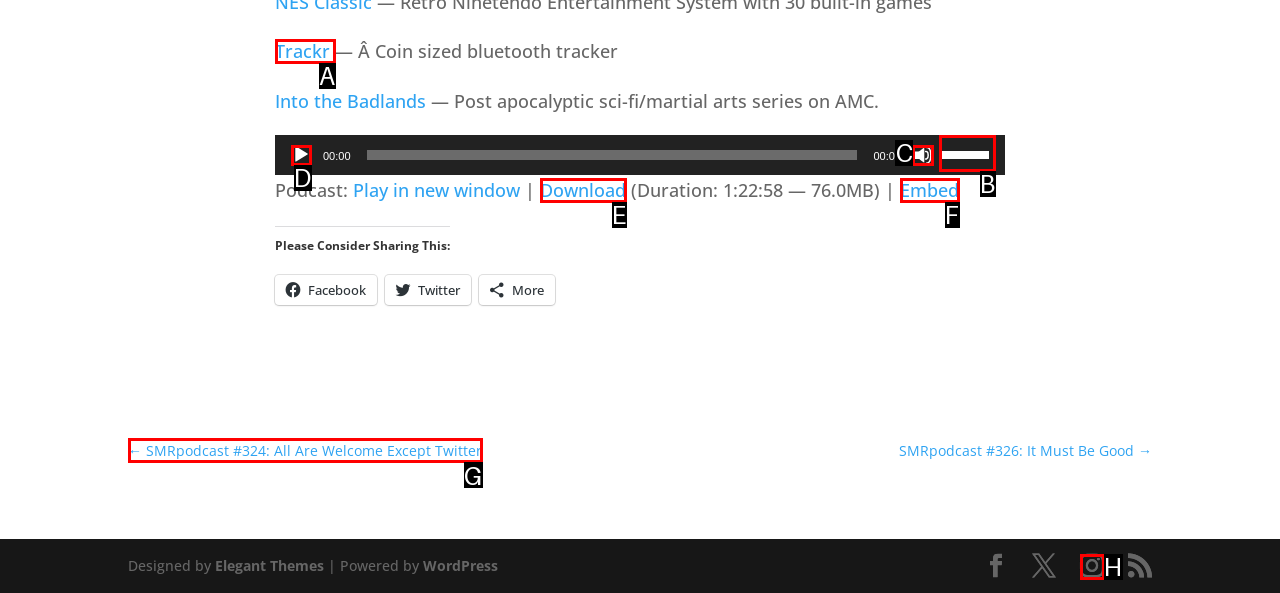Tell me which one HTML element I should click to complete the following instruction: Mute the audio
Answer with the option's letter from the given choices directly.

C